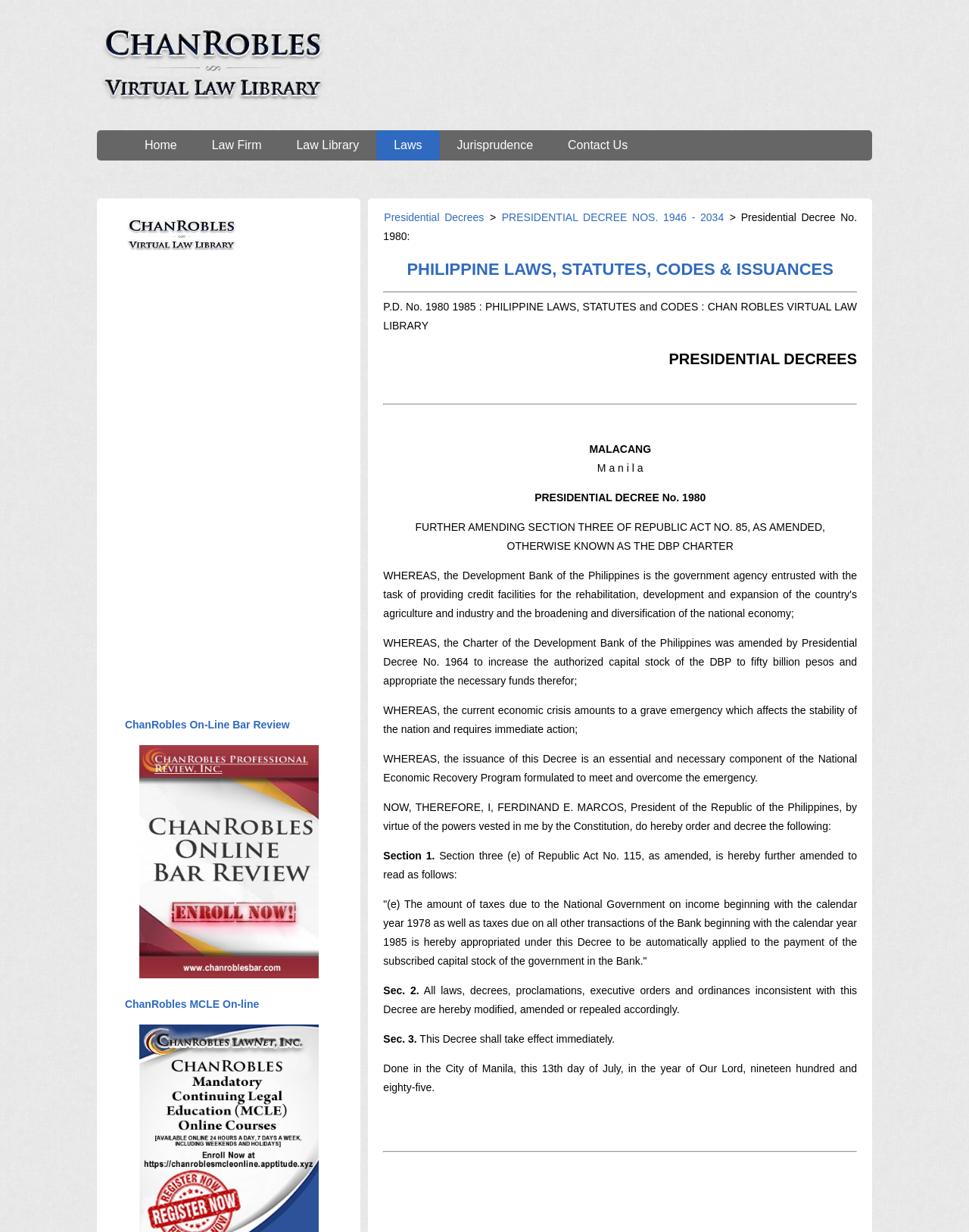Refer to the image and offer a detailed explanation in response to the question: What is the title of the Presidential Decree?

The title of the Presidential Decree can be found in the heading 'PRESIDENTIAL DECREES' and also in the StaticText 'PRESIDENTIAL DECREE No. 1980'.